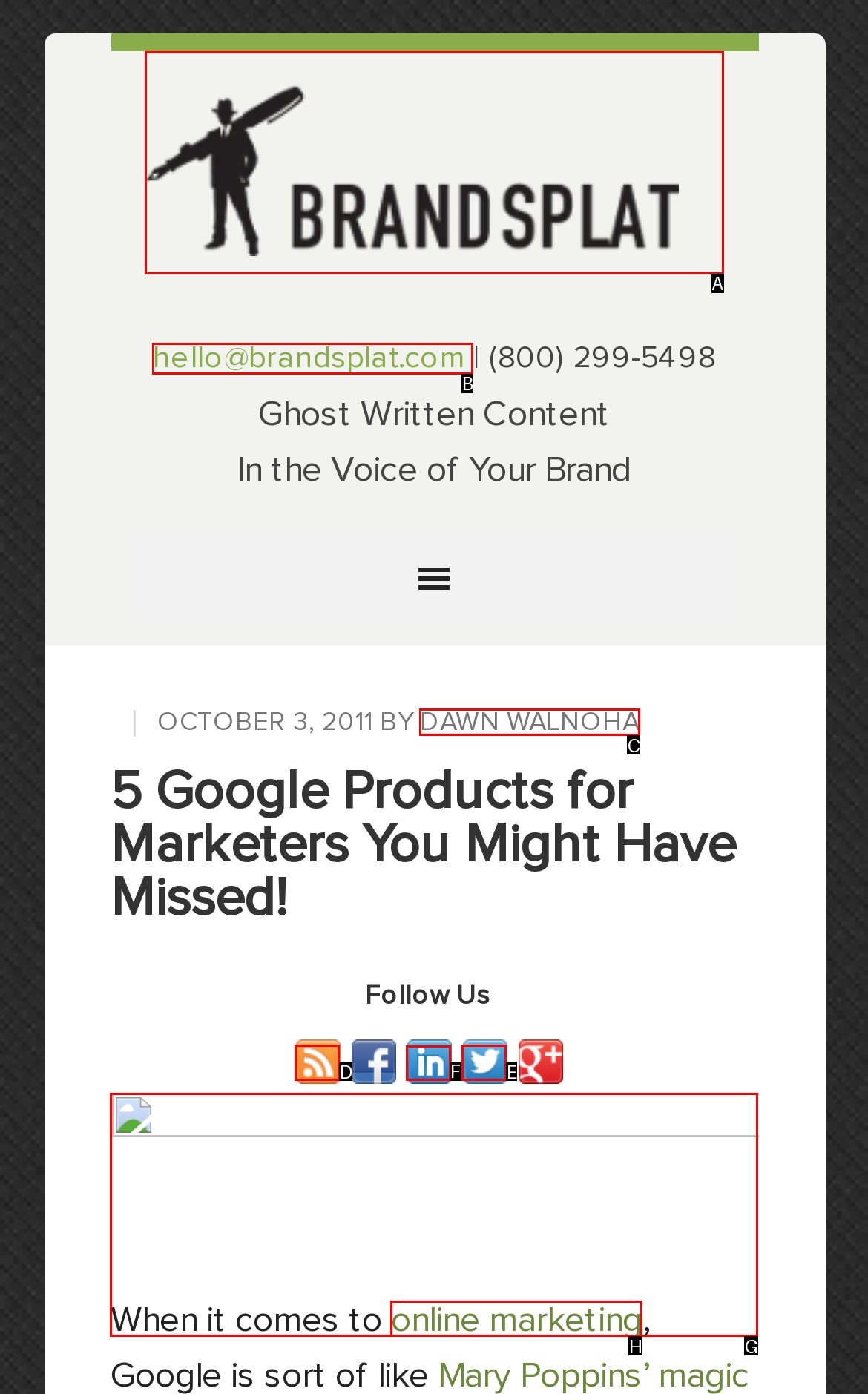Tell me which one HTML element I should click to complete the following task: connect on LinkedIn Answer with the option's letter from the given choices directly.

F